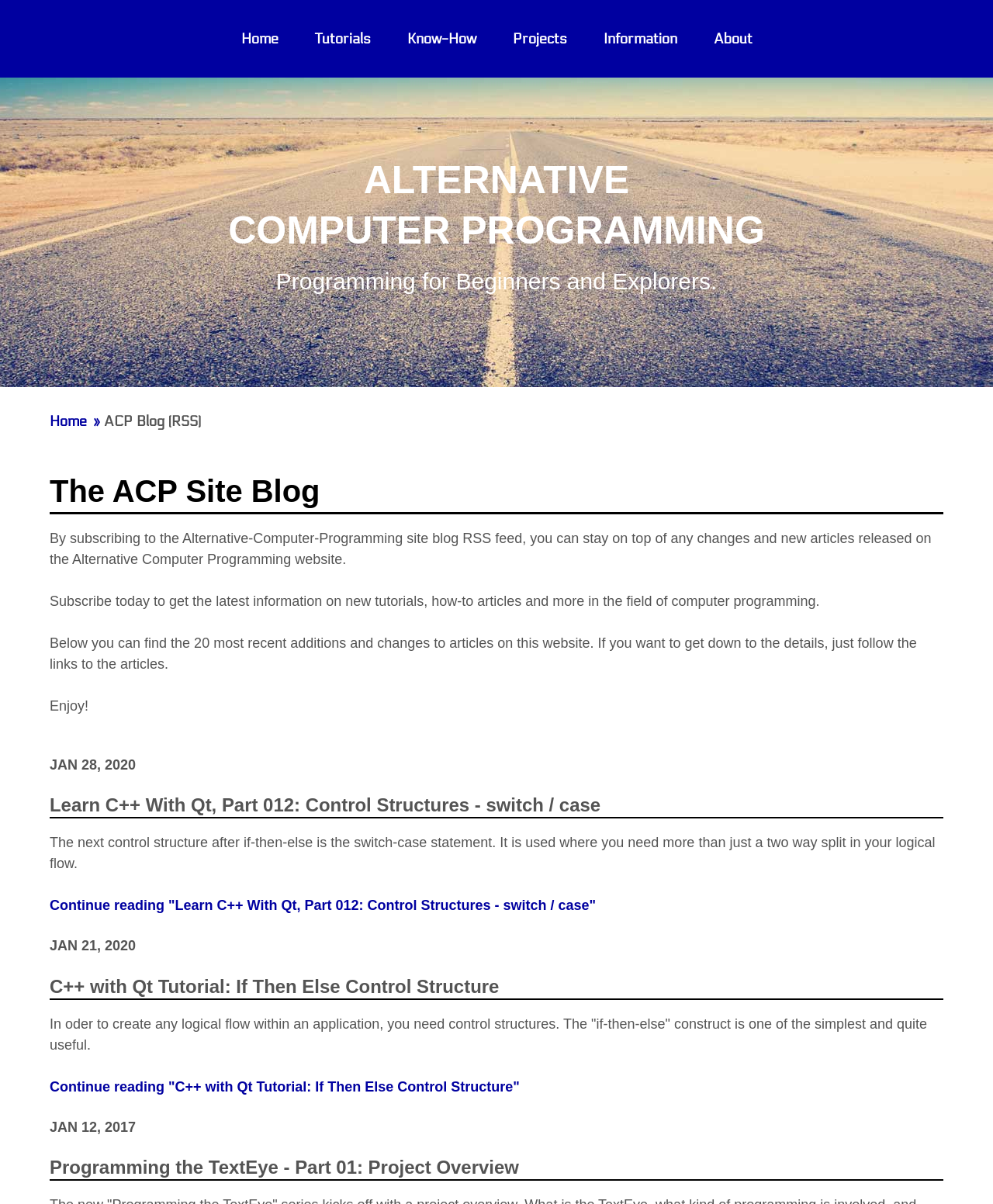What is the navigation menu item after 'Home'?
Using the information from the image, give a concise answer in one word or a short phrase.

Tutorials